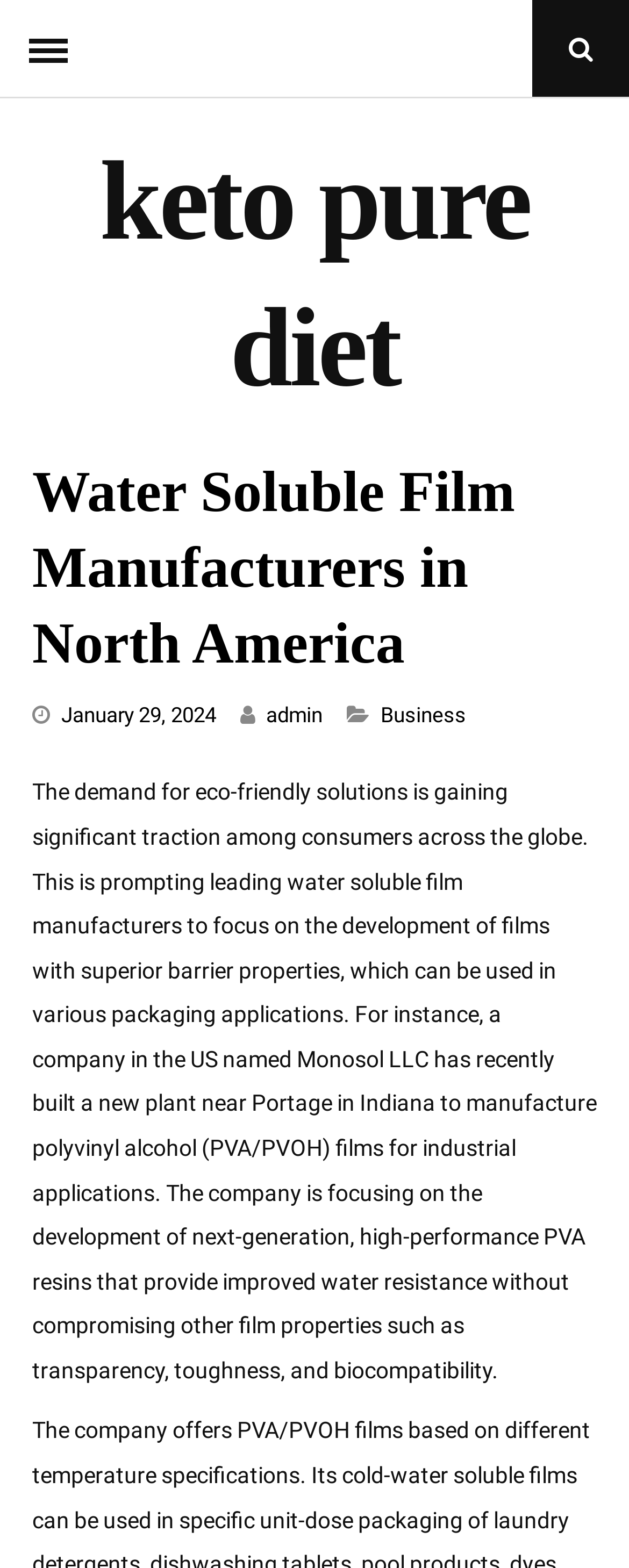What is the text of the webpage's headline?

keto pure diet